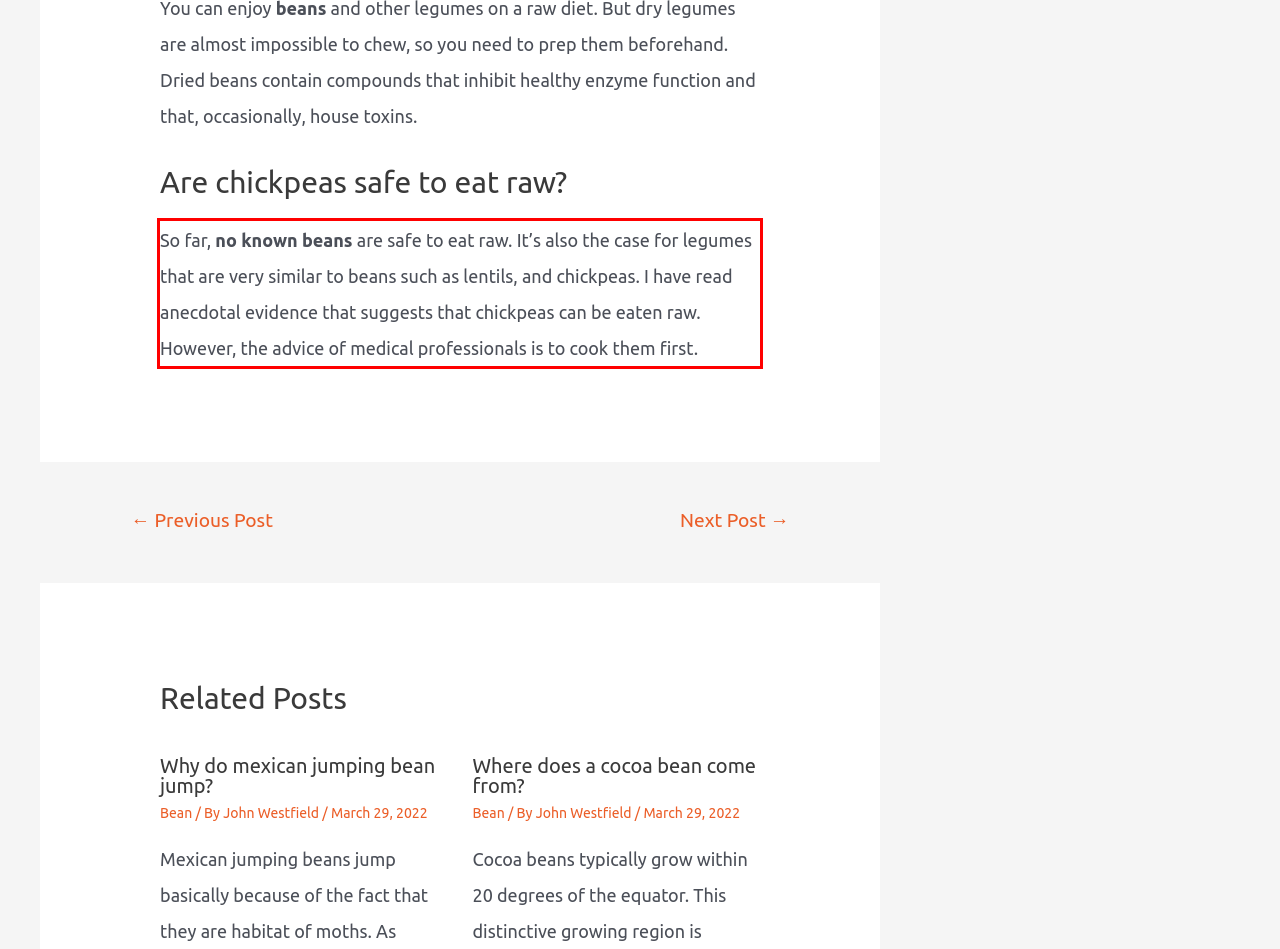Examine the webpage screenshot and use OCR to recognize and output the text within the red bounding box.

So far, no known beans are safe to eat raw. It’s also the case for legumes that are very similar to beans such as lentils, and chickpeas. I have read anecdotal evidence that suggests that chickpeas can be eaten raw. However, the advice of medical professionals is to cook them first.